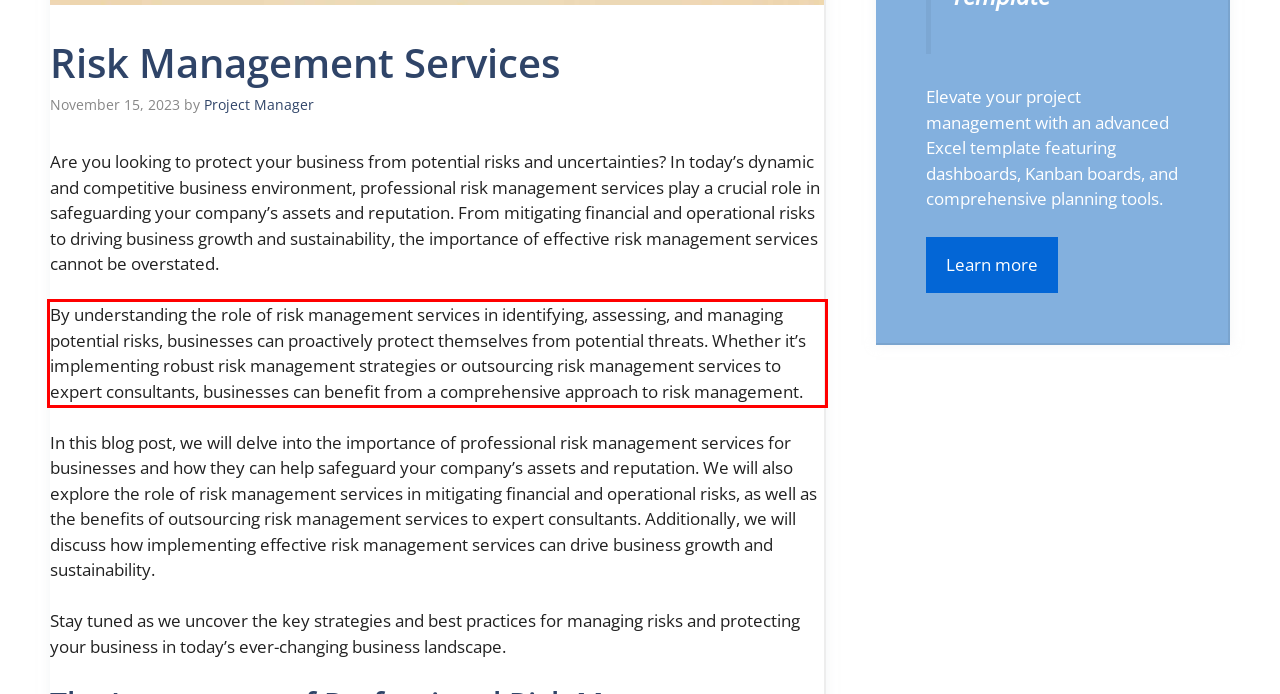Analyze the screenshot of the webpage and extract the text from the UI element that is inside the red bounding box.

By understanding the role of risk management services in identifying, assessing, and managing potential risks, businesses can proactively protect themselves from potential threats. Whether it’s implementing robust risk management strategies or outsourcing risk management services to expert consultants, businesses can benefit from a comprehensive approach to risk management.